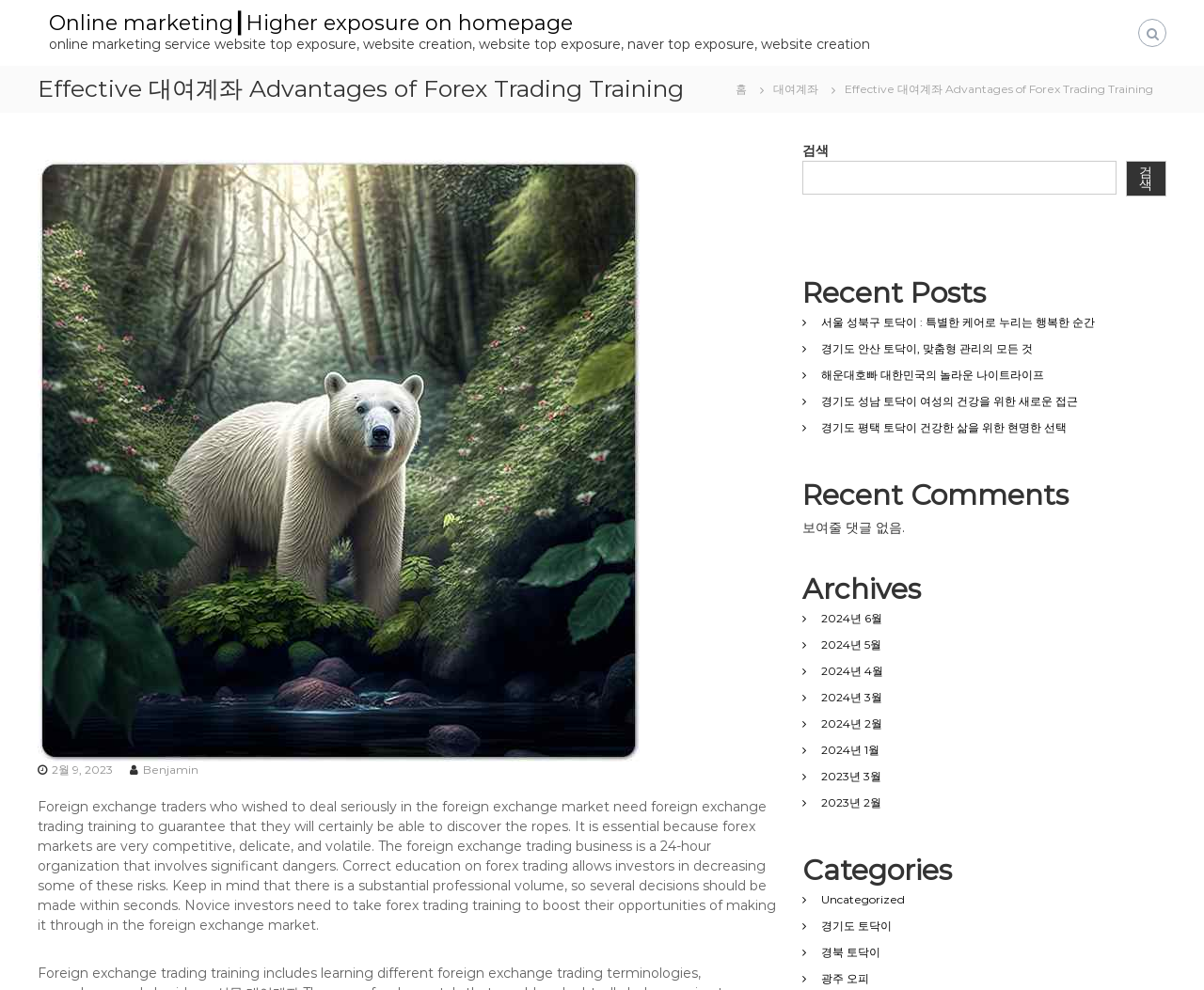Locate the bounding box of the UI element described by: "2월 9, 20233월 24, 2023" in the given webpage screenshot.

[0.043, 0.77, 0.094, 0.784]